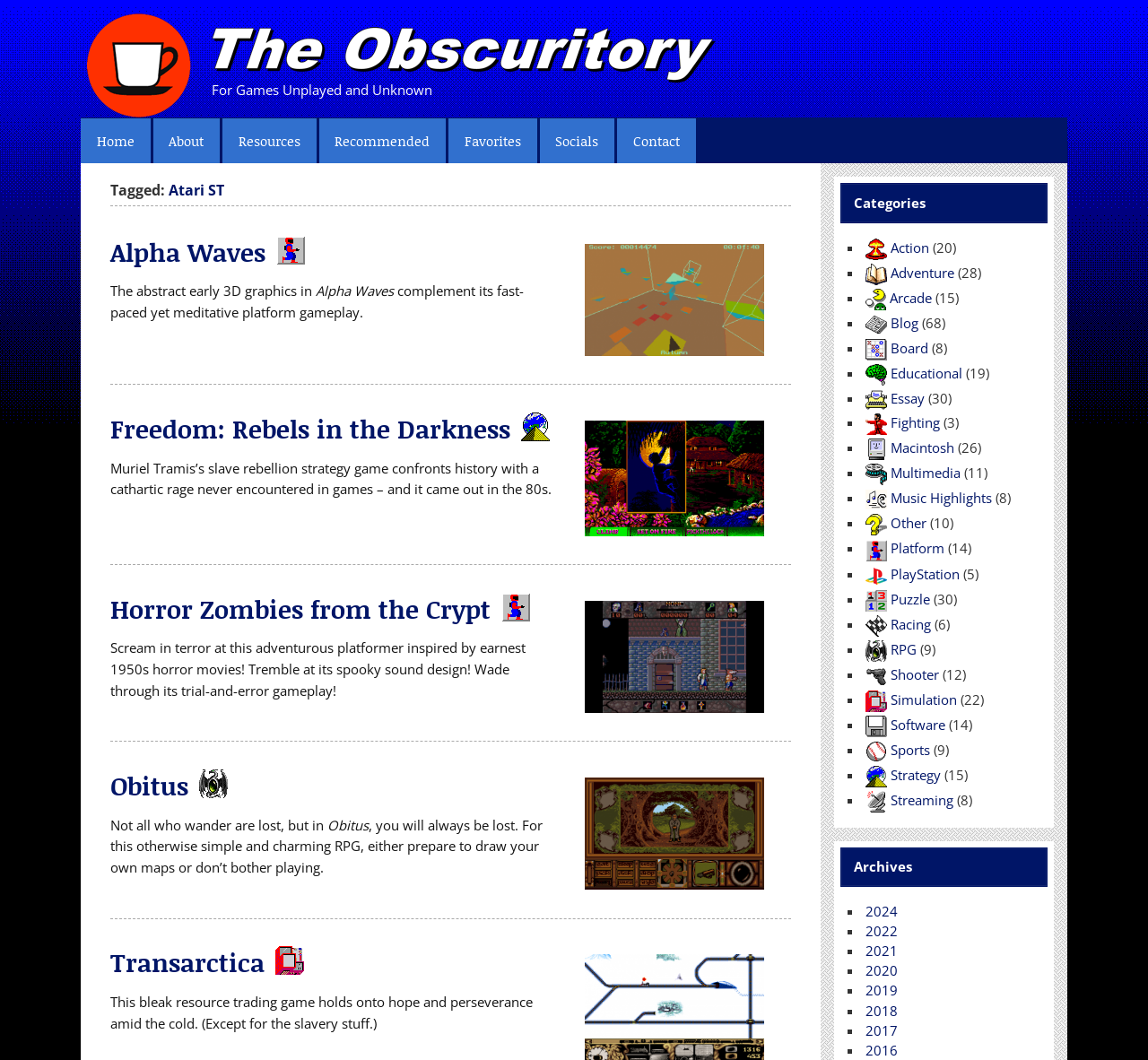Determine the bounding box coordinates for the area you should click to complete the following instruction: "Read about 'Obitus'".

[0.096, 0.719, 0.689, 0.867]